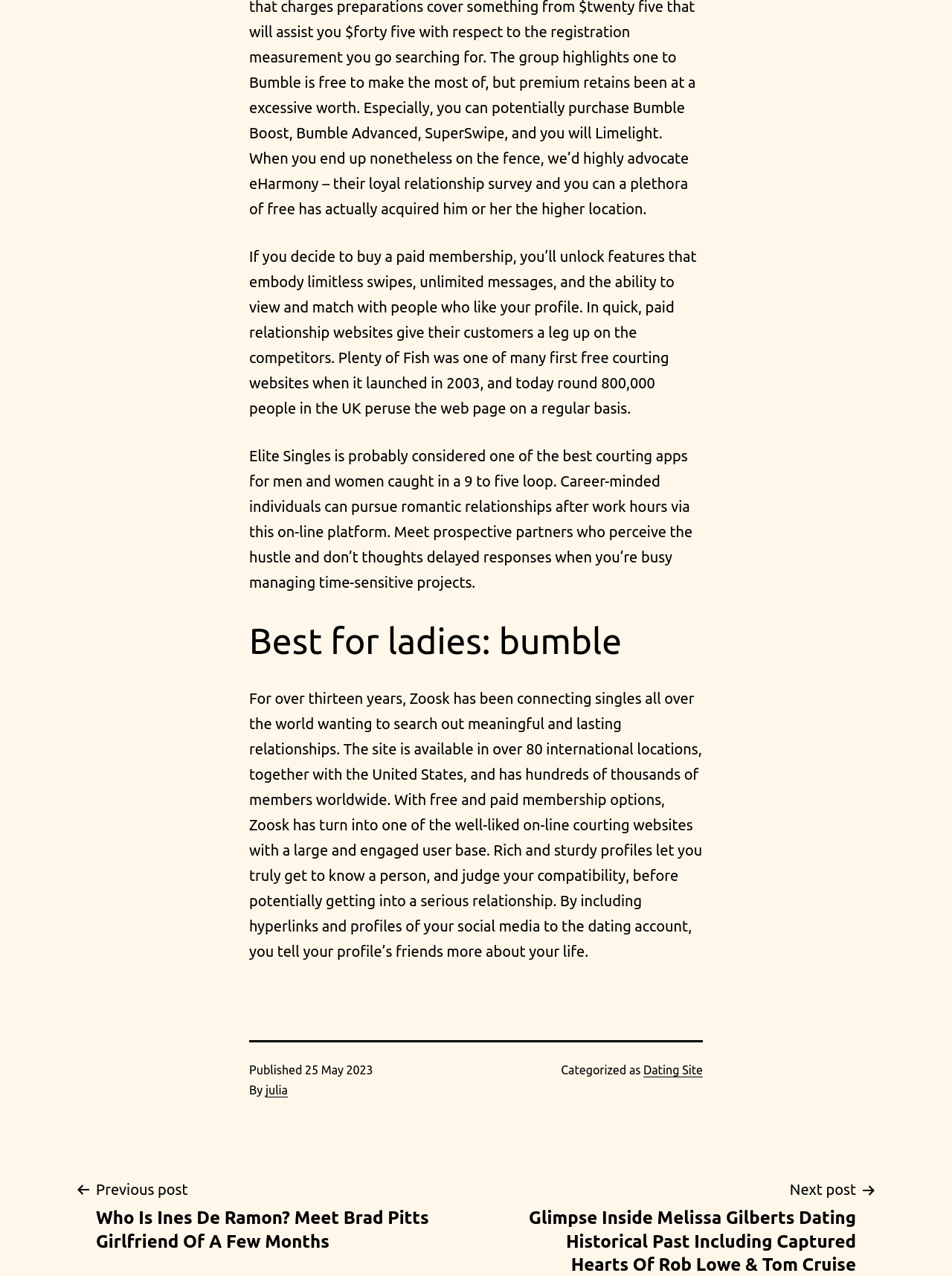How many countries is Zoosk available in? From the image, respond with a single word or brief phrase.

Over 80